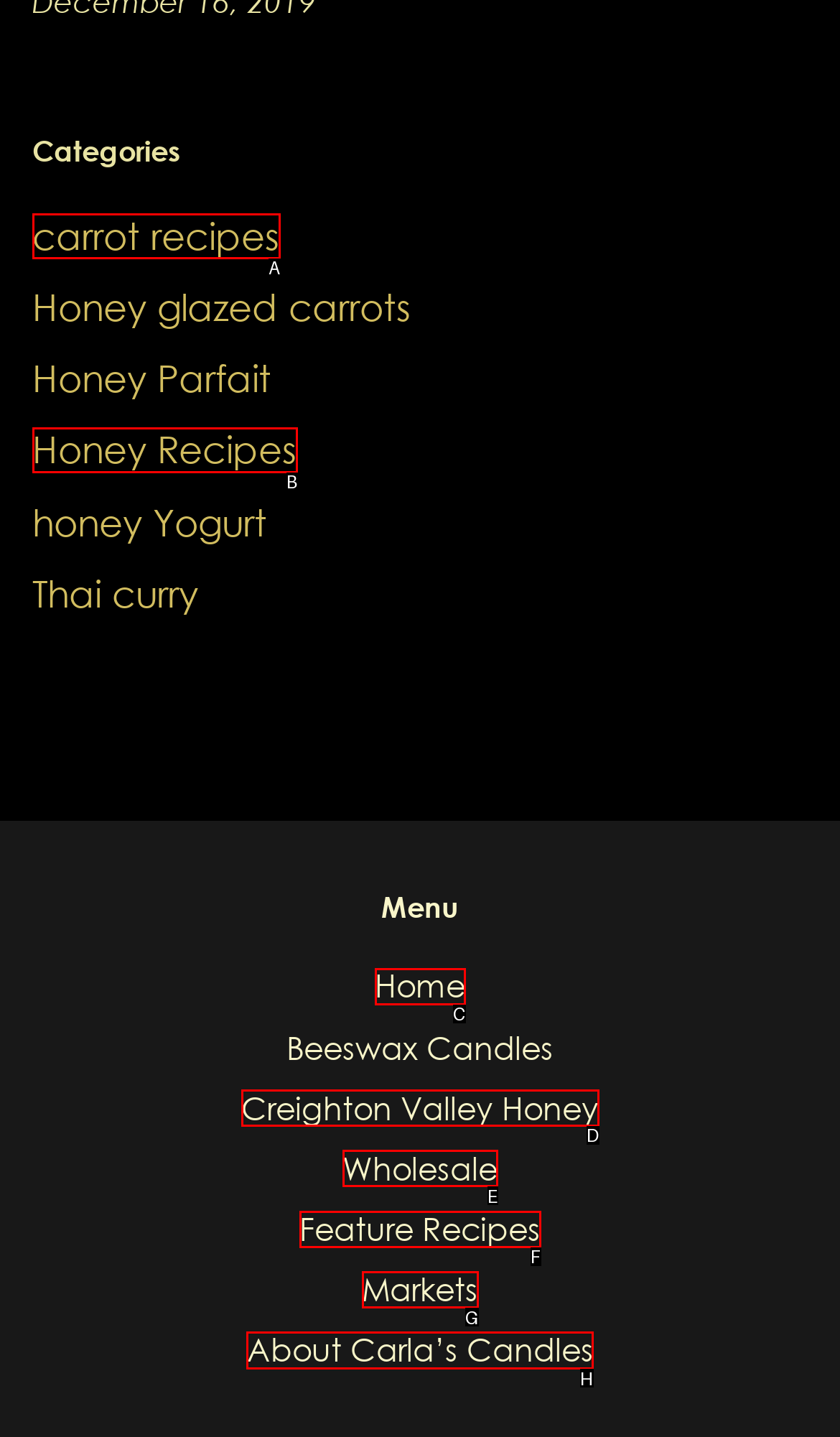Choose the HTML element you need to click to achieve the following task: learn about Carla’s Candles
Respond with the letter of the selected option from the given choices directly.

H